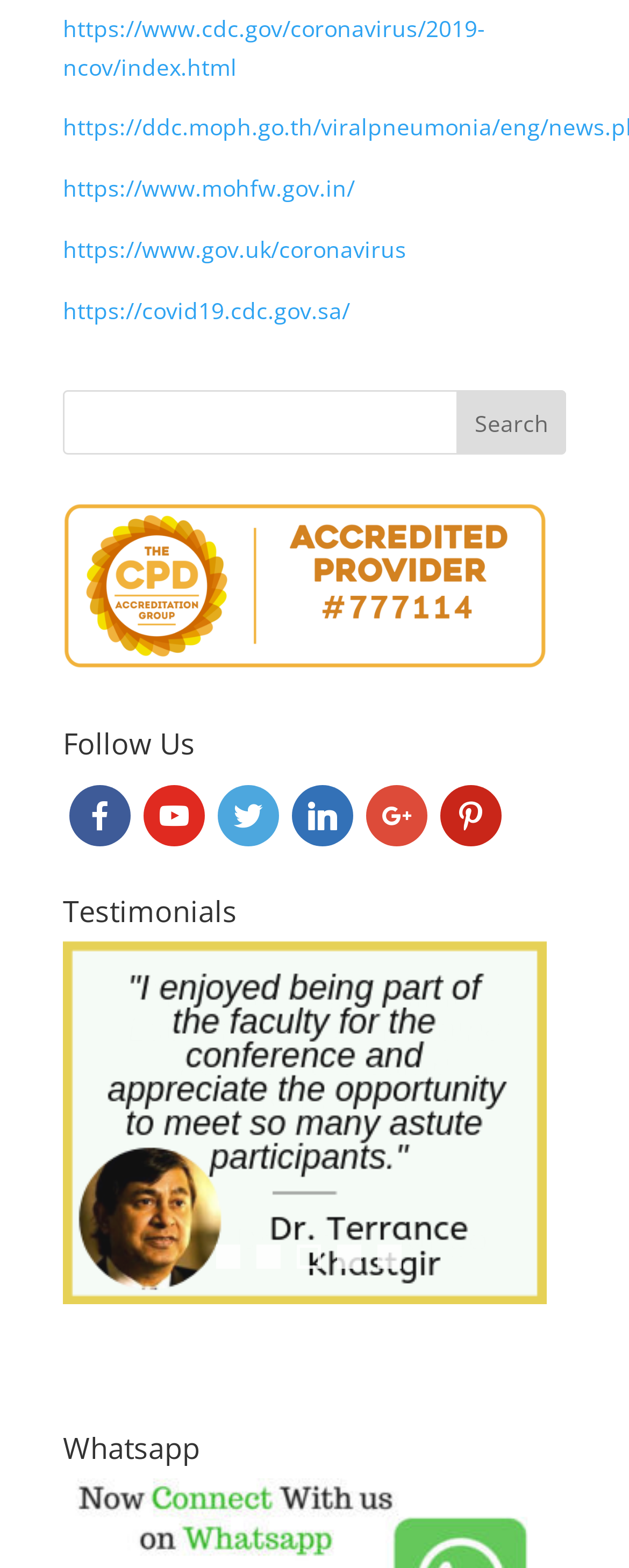Specify the bounding box coordinates of the area to click in order to follow the given instruction: "View the first testimonial."

[0.344, 0.793, 0.382, 0.809]